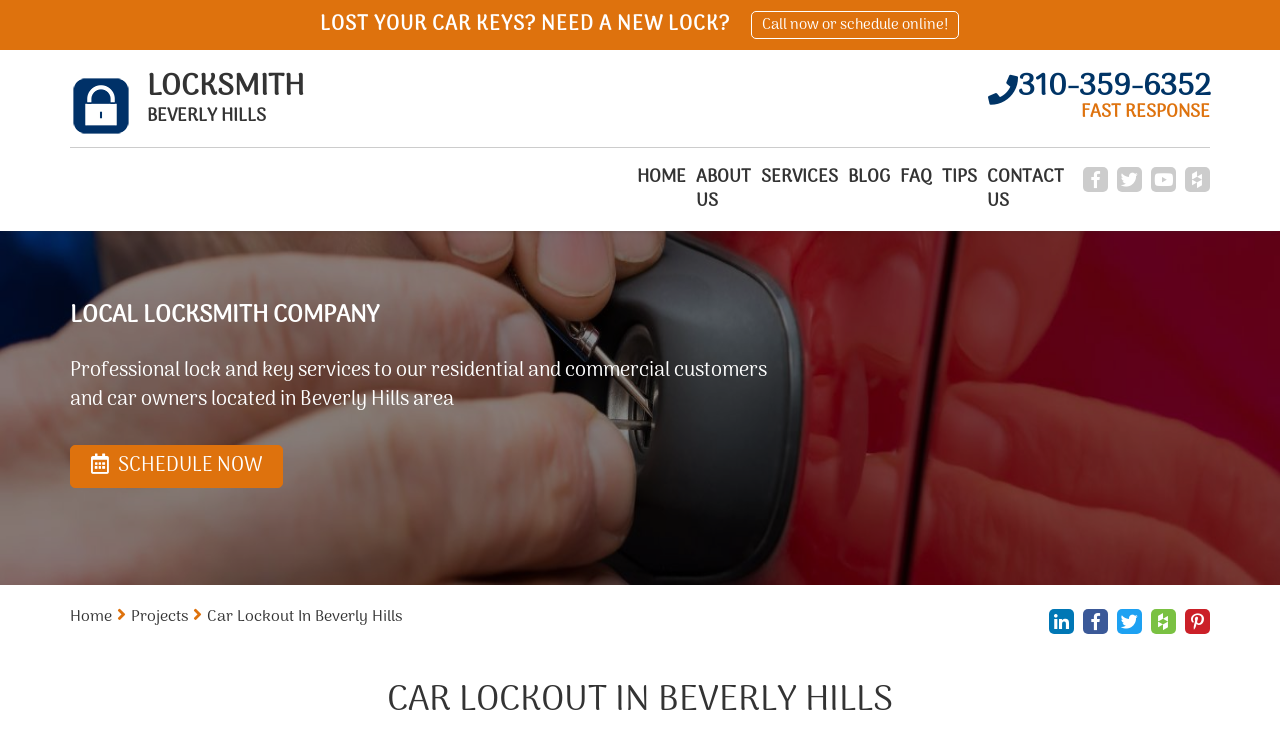Can you find the bounding box coordinates of the area I should click to execute the following instruction: "Learn more about the locksmith company"?

[0.055, 0.103, 0.238, 0.188]